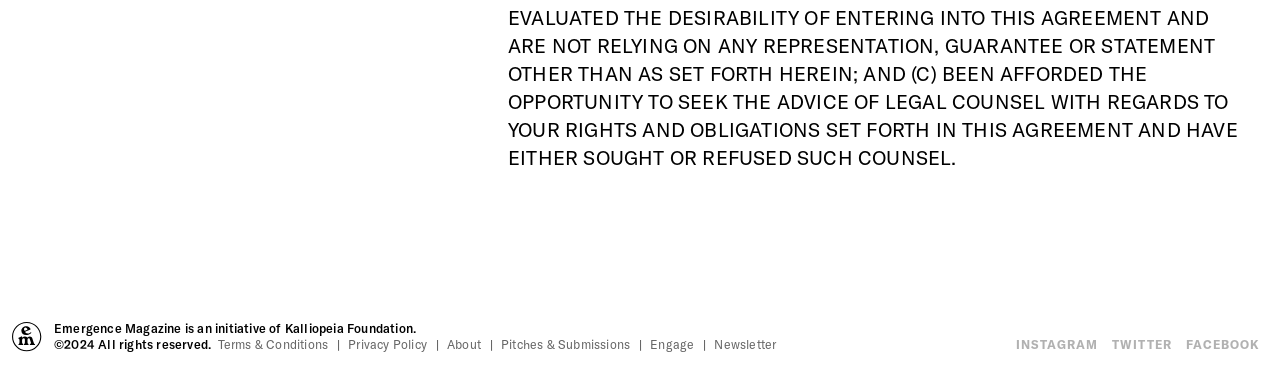Answer the question briefly using a single word or phrase: 
What year is the copyright reserved?

2024